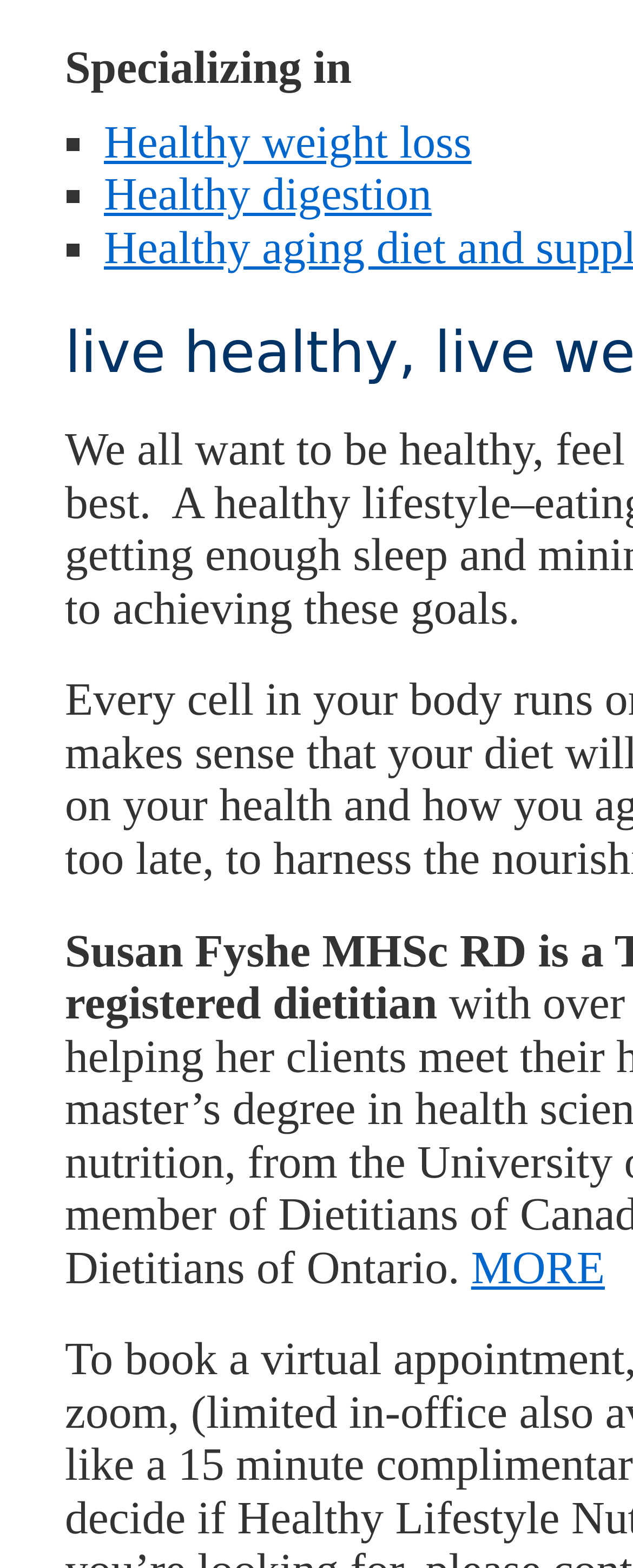Predict the bounding box coordinates of the UI element that matches this description: "Jane Austen air freshener". The coordinates should be in the format [left, top, right, bottom] with each value between 0 and 1.

None